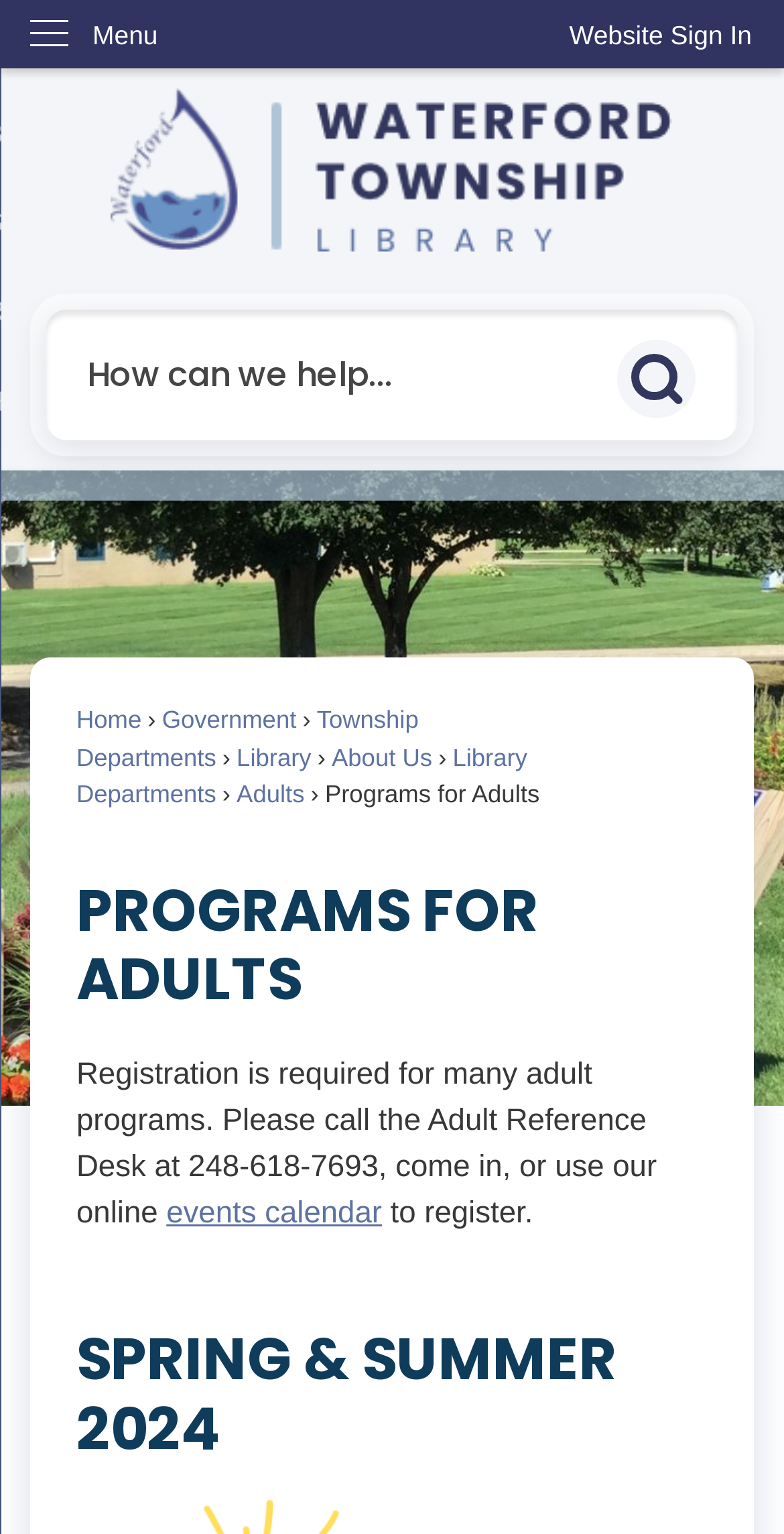What is the phone number of the Adult Reference Desk?
Please provide a single word or phrase as the answer based on the screenshot.

248-618-7693